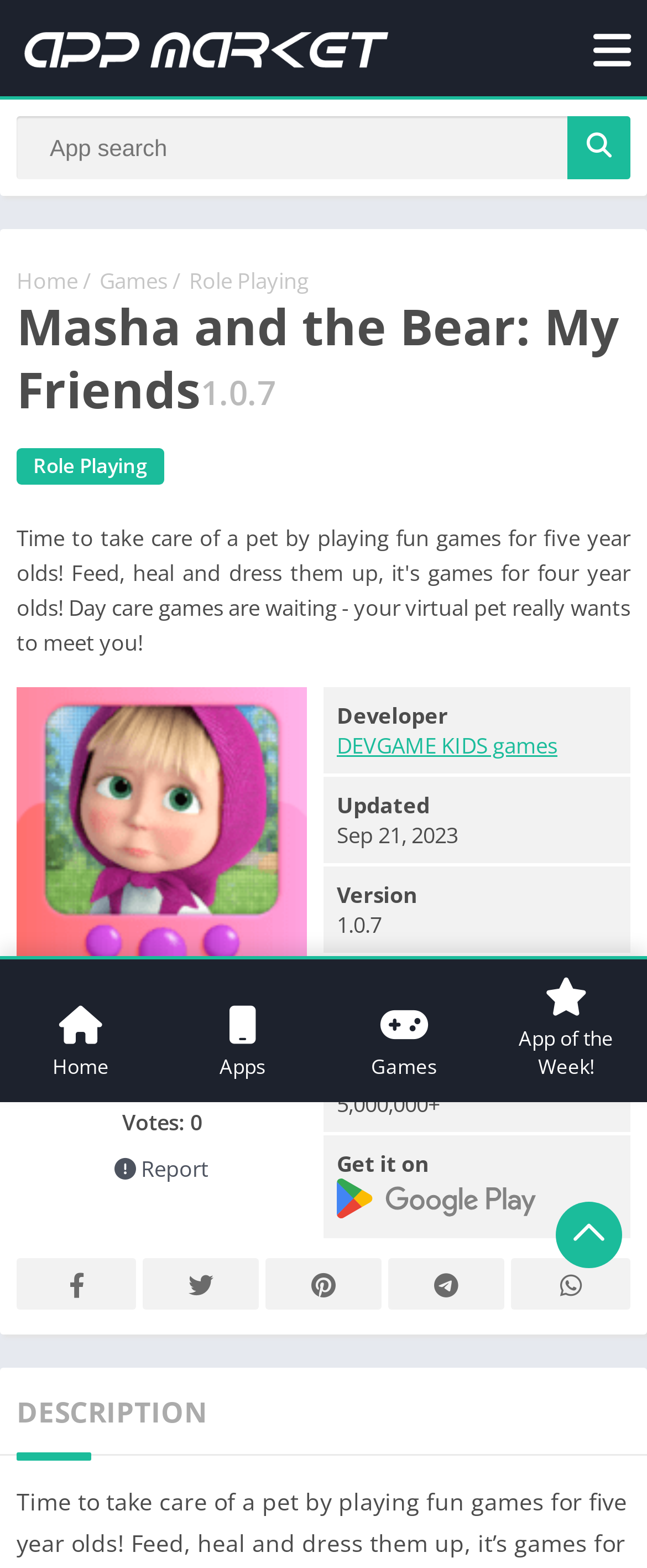Based on the provided description, "DEVGAME KIDS games", find the bounding box of the corresponding UI element in the screenshot.

[0.521, 0.466, 0.862, 0.485]